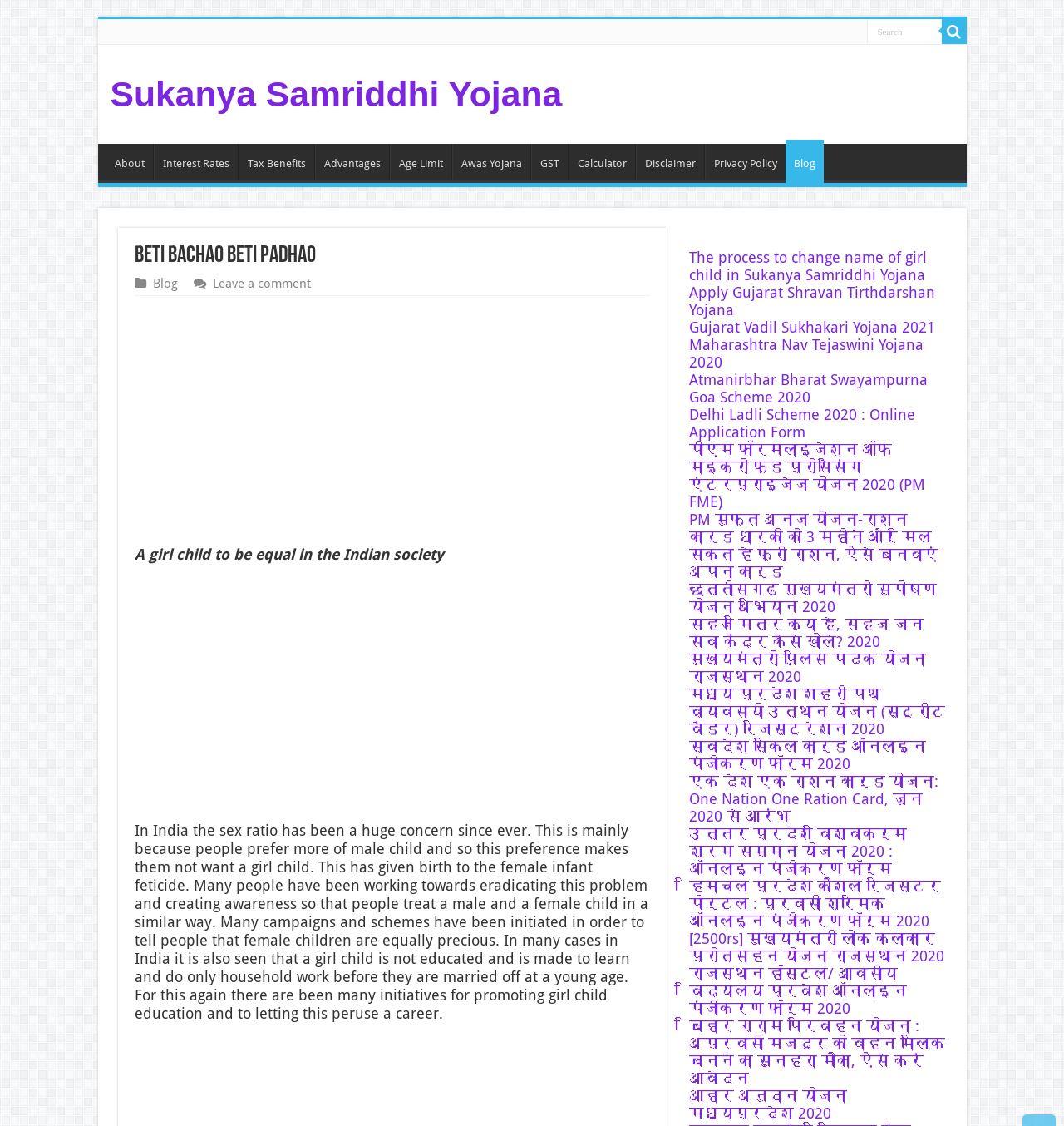What is the purpose of the 'Search' textbox?
Using the screenshot, give a one-word or short phrase answer.

To search the website